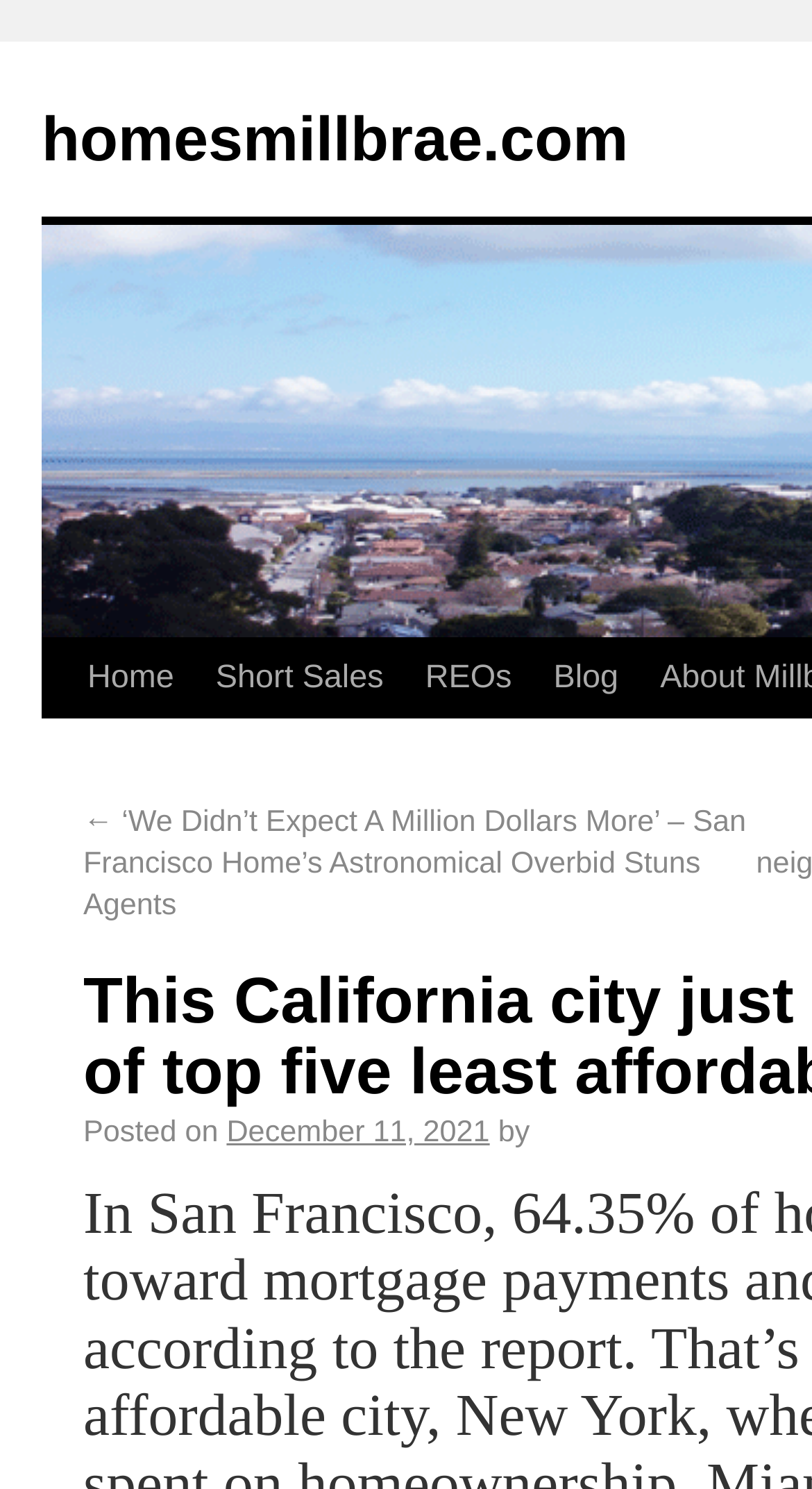Locate the bounding box coordinates of the clickable area to execute the instruction: "view previous article". Provide the coordinates as four float numbers between 0 and 1, represented as [left, top, right, bottom].

[0.103, 0.541, 0.919, 0.62]